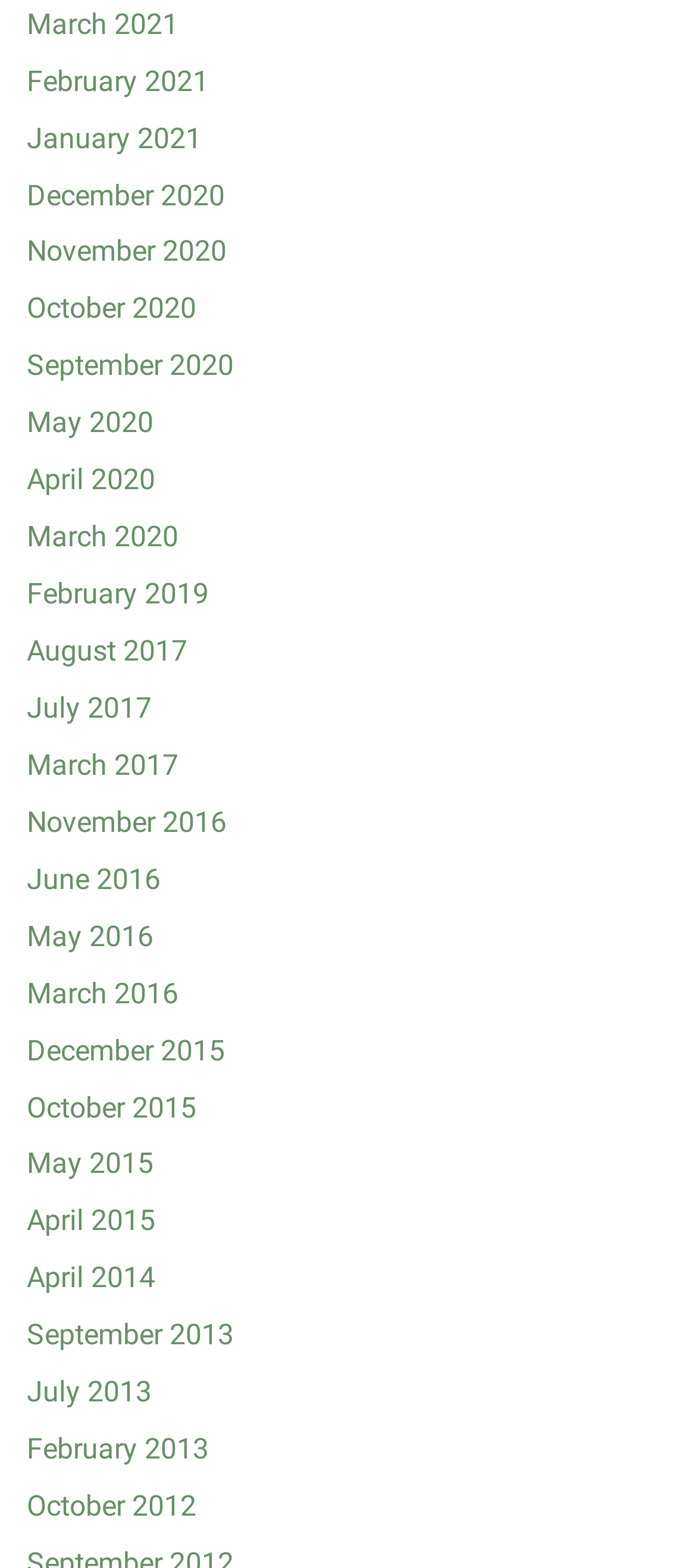Please find the bounding box coordinates of the element that you should click to achieve the following instruction: "download MovieBox Pro APK". The coordinates should be presented as four float numbers between 0 and 1: [left, top, right, bottom].

None